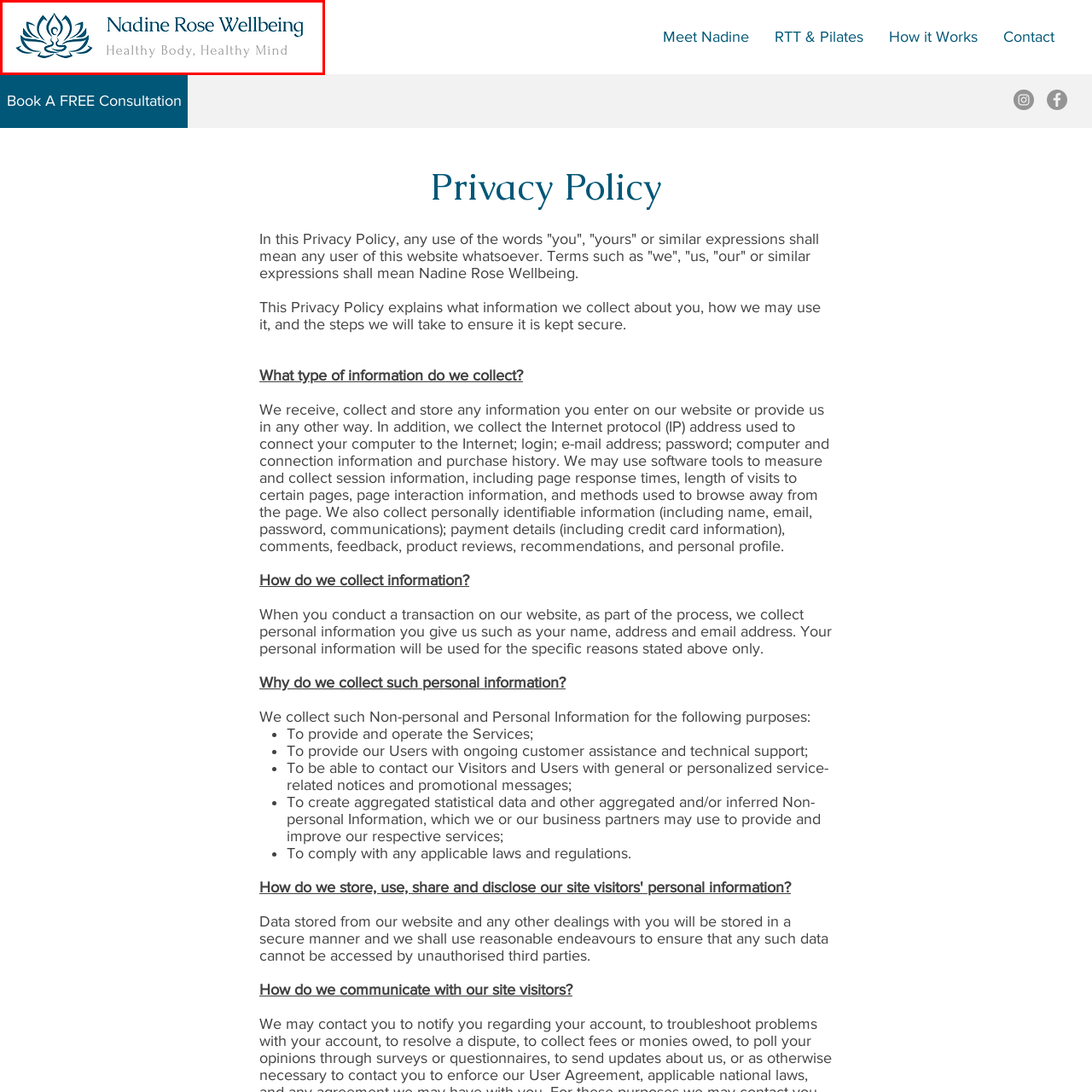Narrate the specific details and elements found within the red-bordered image.

The image features the logo of "Nadine Rose Wellbeing," which prominently displays the brand name in an elegant font. Beneath the name, the tagline "Healthy Body, Healthy Mind" emphasizes the holistic approach of the wellness service. Accompanying the text is a stylized lotus flower graphic, symbolizing purity and wellness, contributing to the overall calming and soothing aesthetic of the logo. This design reflects the brand's focus on promoting wellness and mindfulness, inviting individuals to engage in a journey of health and well-being.